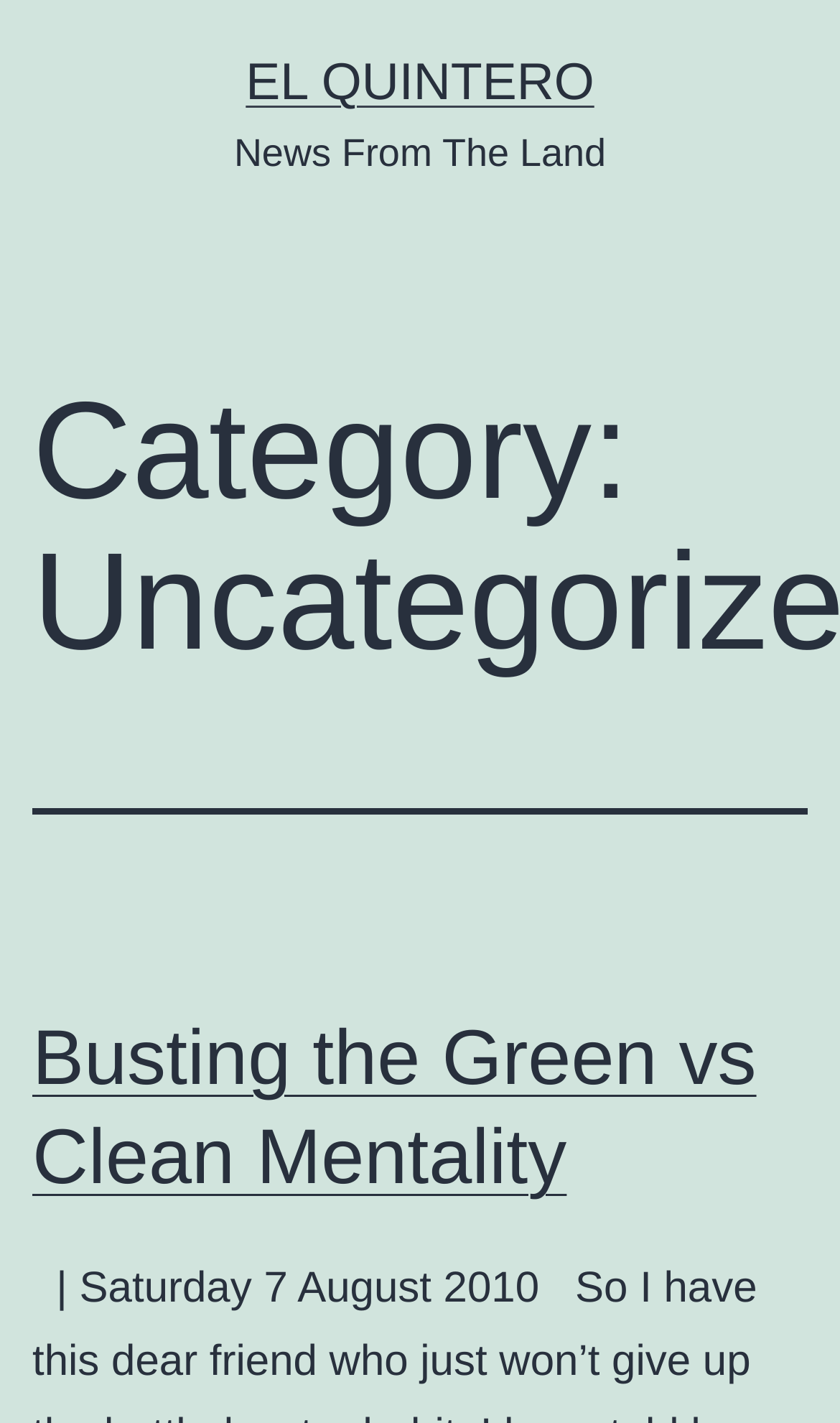How many categories are listed?
Please provide a detailed and thorough answer to the question.

I counted the number of categories listed on the webpage, and I found only one category, which is 'Uncategorized'.